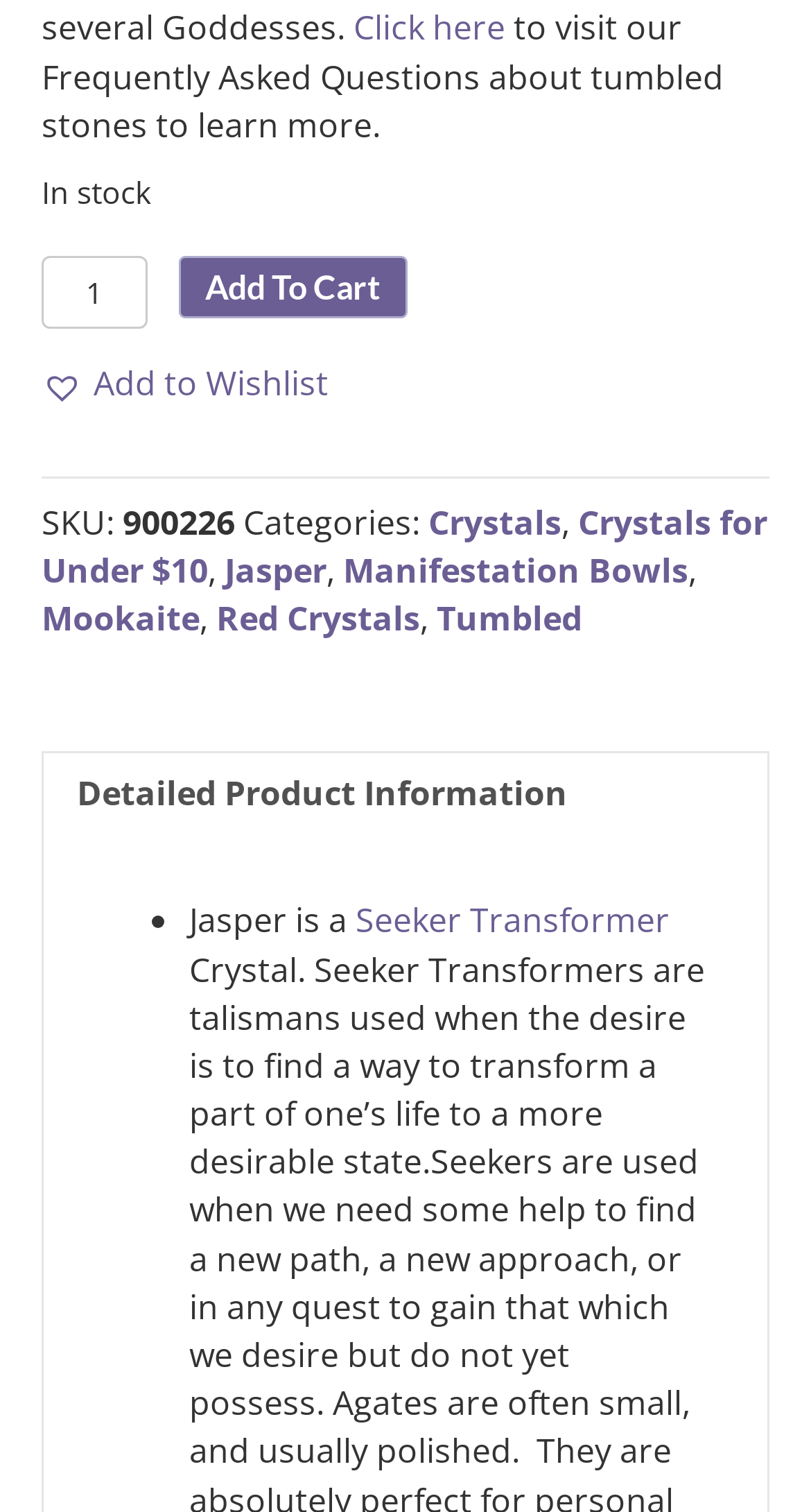Please provide a one-word or phrase answer to the question: 
What is the product name?

Mookaite Tumbled Set (Small)